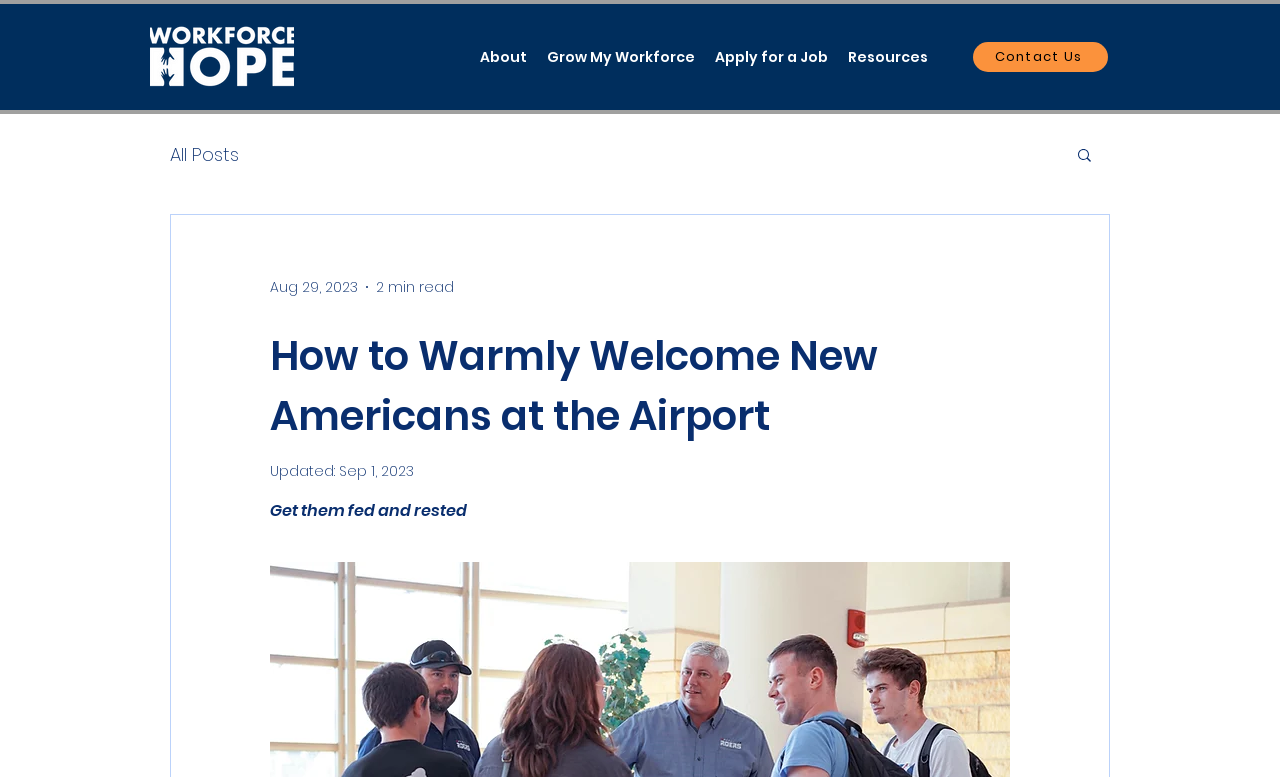Could you specify the bounding box coordinates for the clickable section to complete the following instruction: "Read the blog post"?

[0.211, 0.642, 0.789, 0.673]